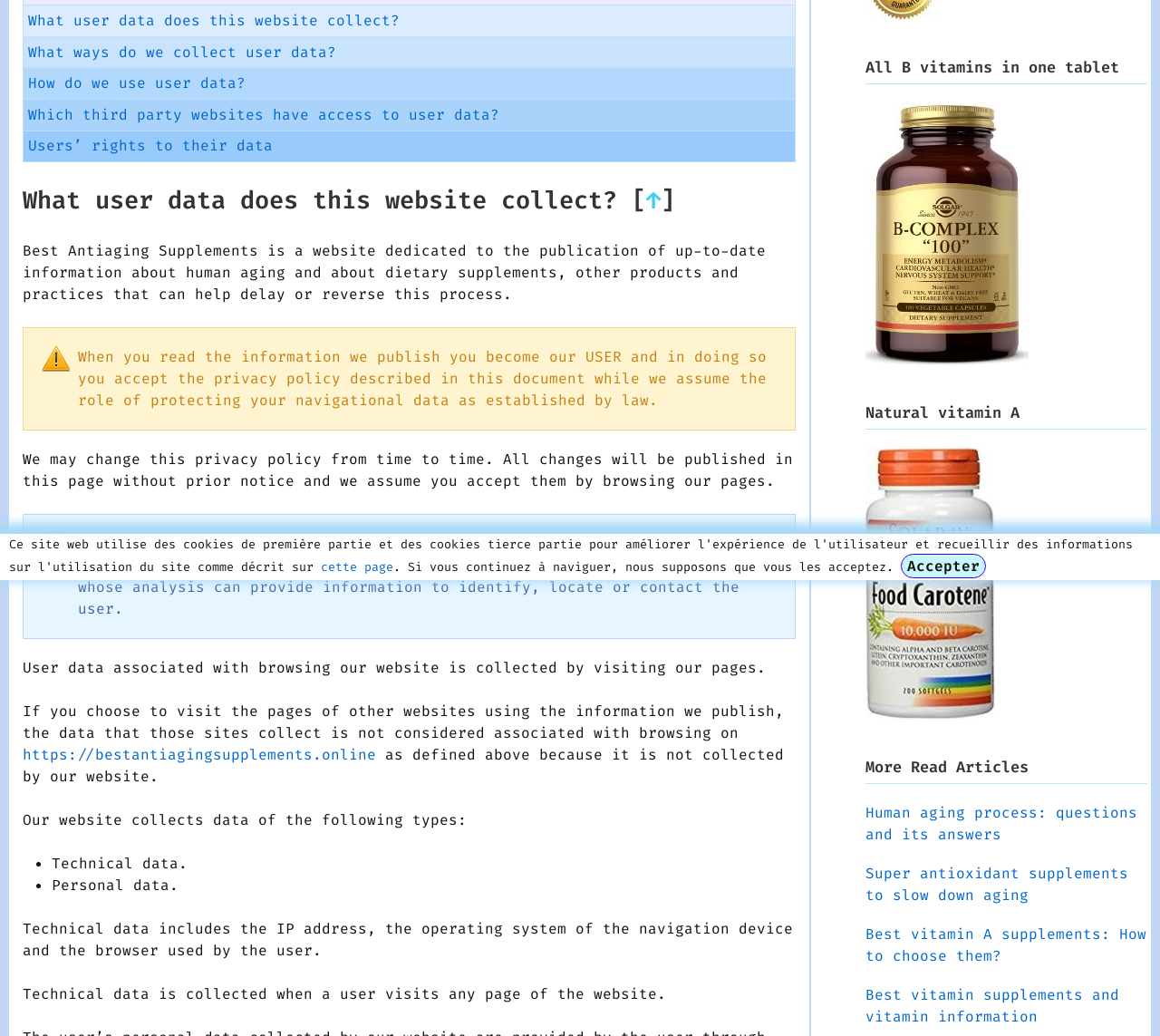Identify the bounding box for the UI element described as: "Accept". Ensure the coordinates are four float numbers between 0 and 1, formatted as [left, top, right, bottom].

[0.383, 0.535, 0.441, 0.558]